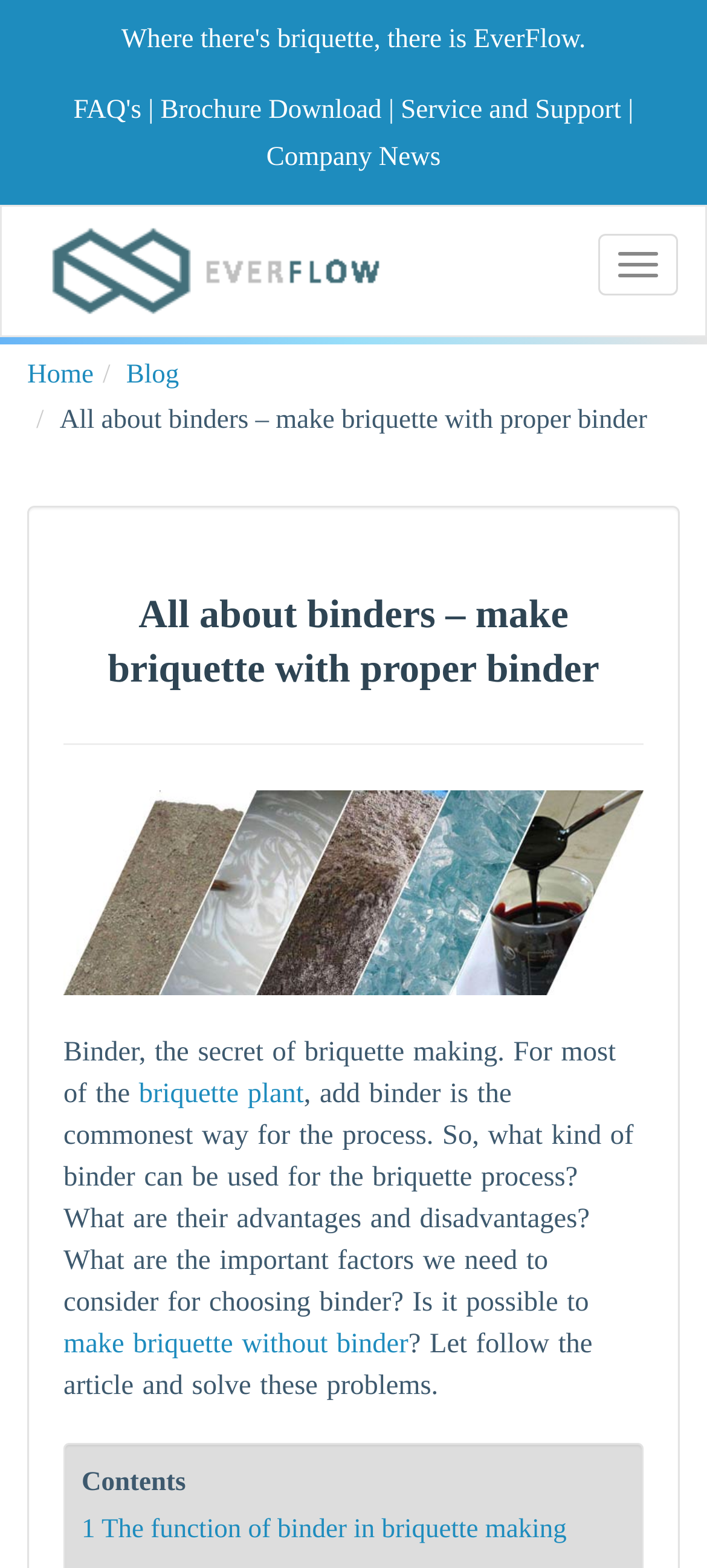Create a detailed summary of the webpage's content and design.

The webpage is about binders used in the briquette making process. At the top, there are several links, including "FAQ's", "Brochure Download", "Service and Support", and "Company News", which are aligned horizontally. Below these links, there is a button labeled "Toggle navigation" and an "everflow logo" image with a link. 

Underneath the logo, there is a horizontal separator line. Below this line, there are more links, including "Home" and "Blog", which are also aligned horizontally. 

The main content of the webpage starts with a heading that reads "All about binders – make briquette with proper binder". Below this heading, there is another horizontal separator line. 

Following the separator line, there is an image related to binders, such as bentonite, starch, cement, sodium silicate, and molasses. Below the image, there are several paragraphs of text that discuss the importance of binders in the briquette making process, the types of binders that can be used, and the factors to consider when choosing a binder. 

Within these paragraphs, there are links to related topics, such as "briquette plant" and "make briquette without binder". The text also poses questions about the binder selection process and invites the reader to continue reading to find the answers. 

At the bottom of the page, there is a "Contents" section.